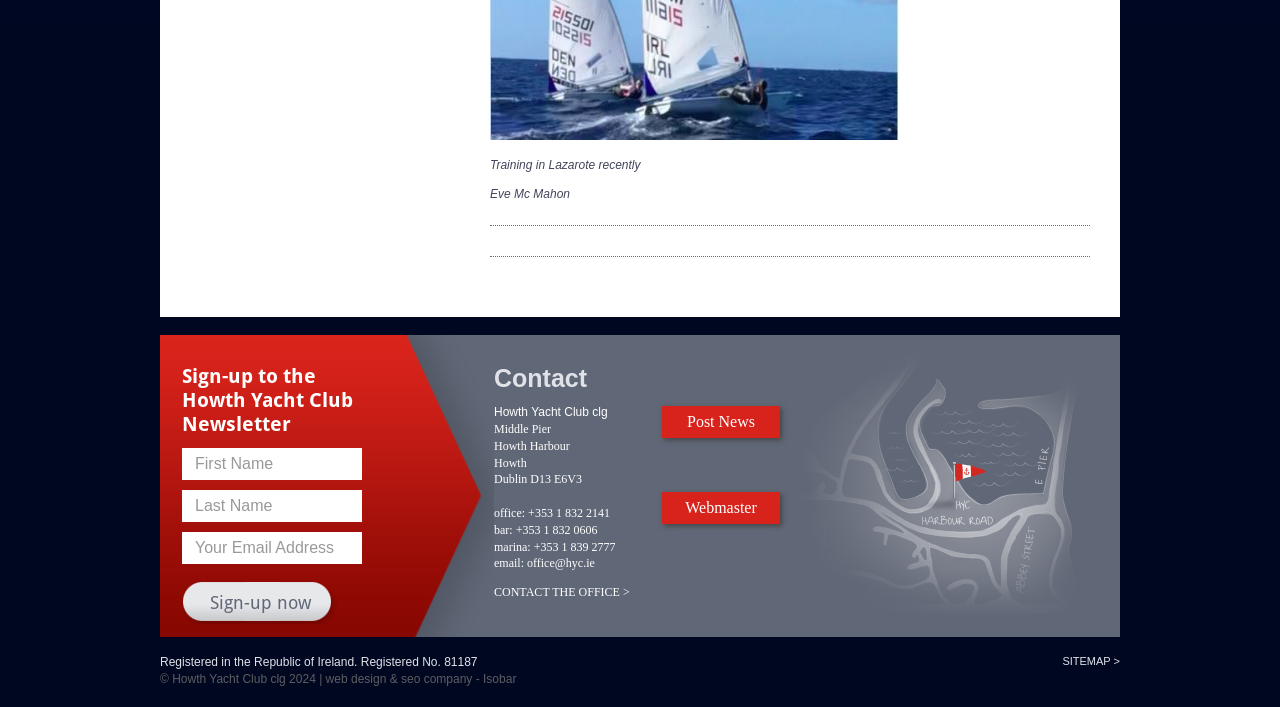Please identify the bounding box coordinates of the element on the webpage that should be clicked to follow this instruction: "View sitemap". The bounding box coordinates should be given as four float numbers between 0 and 1, formatted as [left, top, right, bottom].

[0.83, 0.926, 0.875, 0.943]